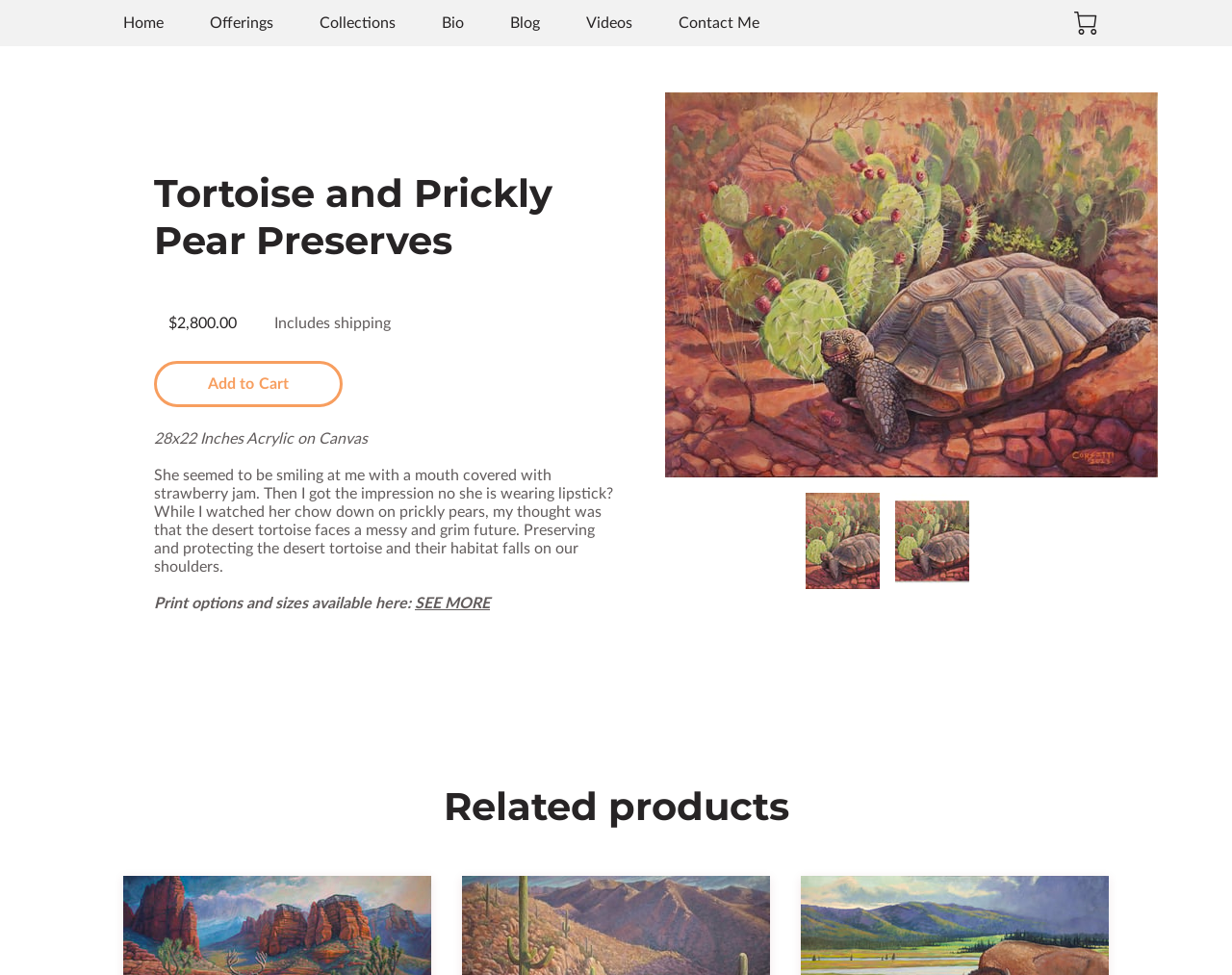Locate the bounding box coordinates of the element that should be clicked to fulfill the instruction: "learn about the organization".

None